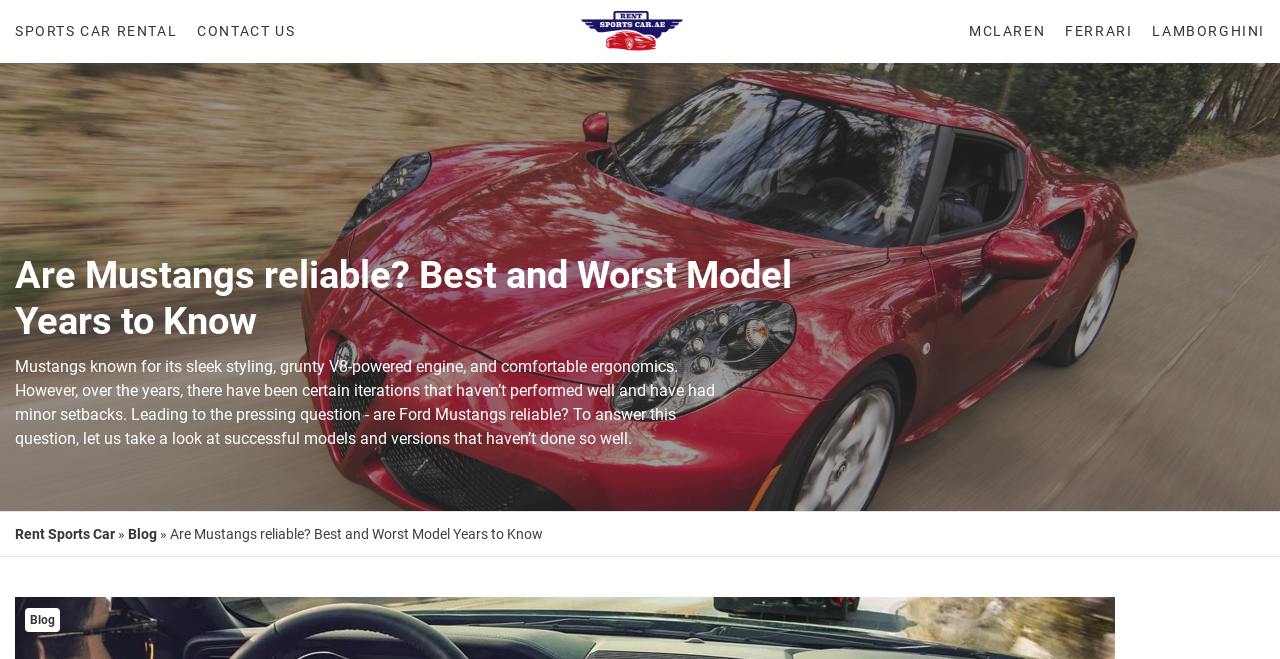Give a short answer using one word or phrase for the question:
What is the purpose of the 'Rent Sports Car' link?

To rent a sports car